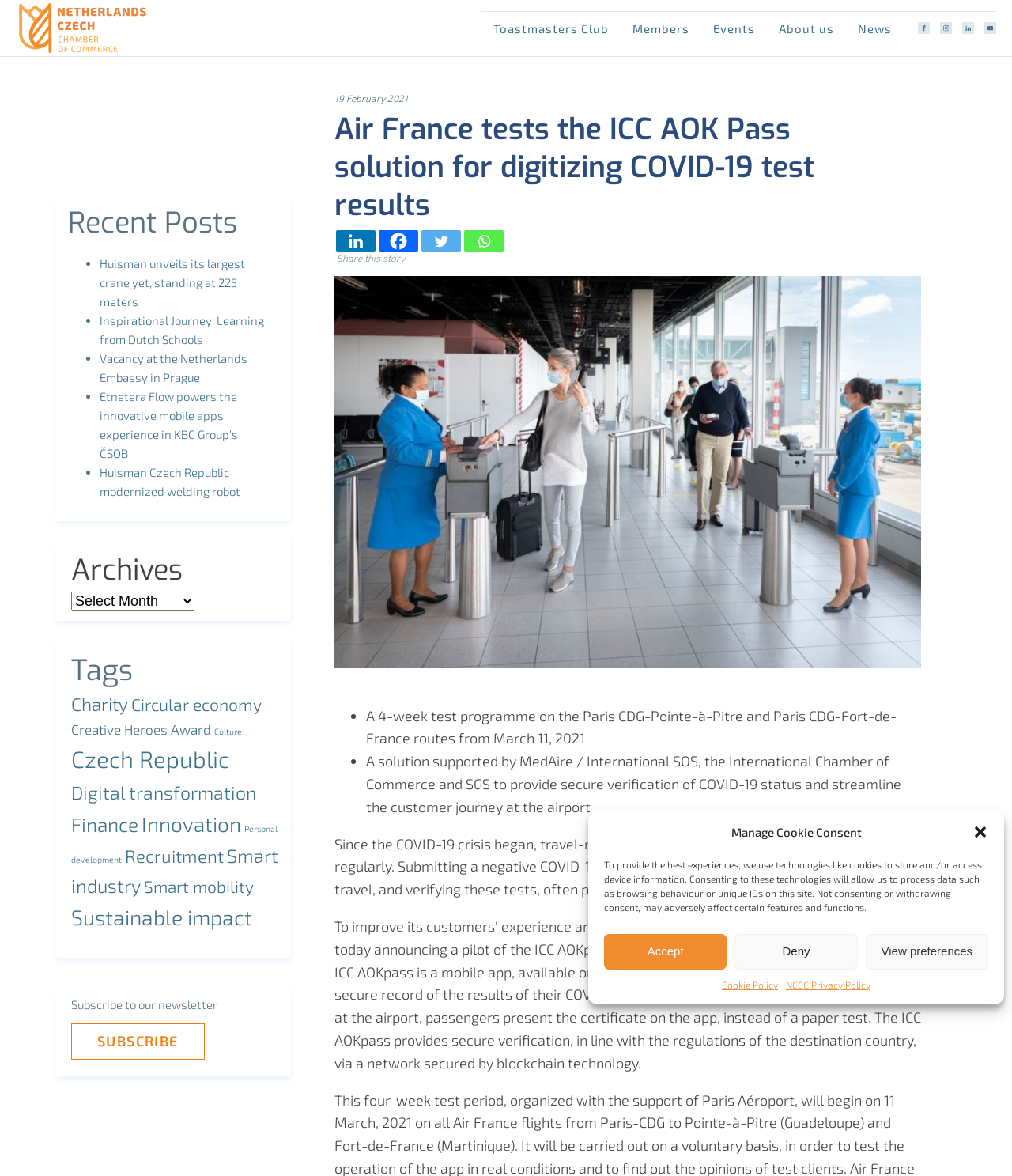What is the format of the certificate presented by passengers at the airport?
Please provide a detailed answer to the question.

According to the webpage, passengers present the certificate on the app instead of a paper test. This is mentioned in the text 'Once at the airport, passengers present the certificate on the app, instead of a paper test'.